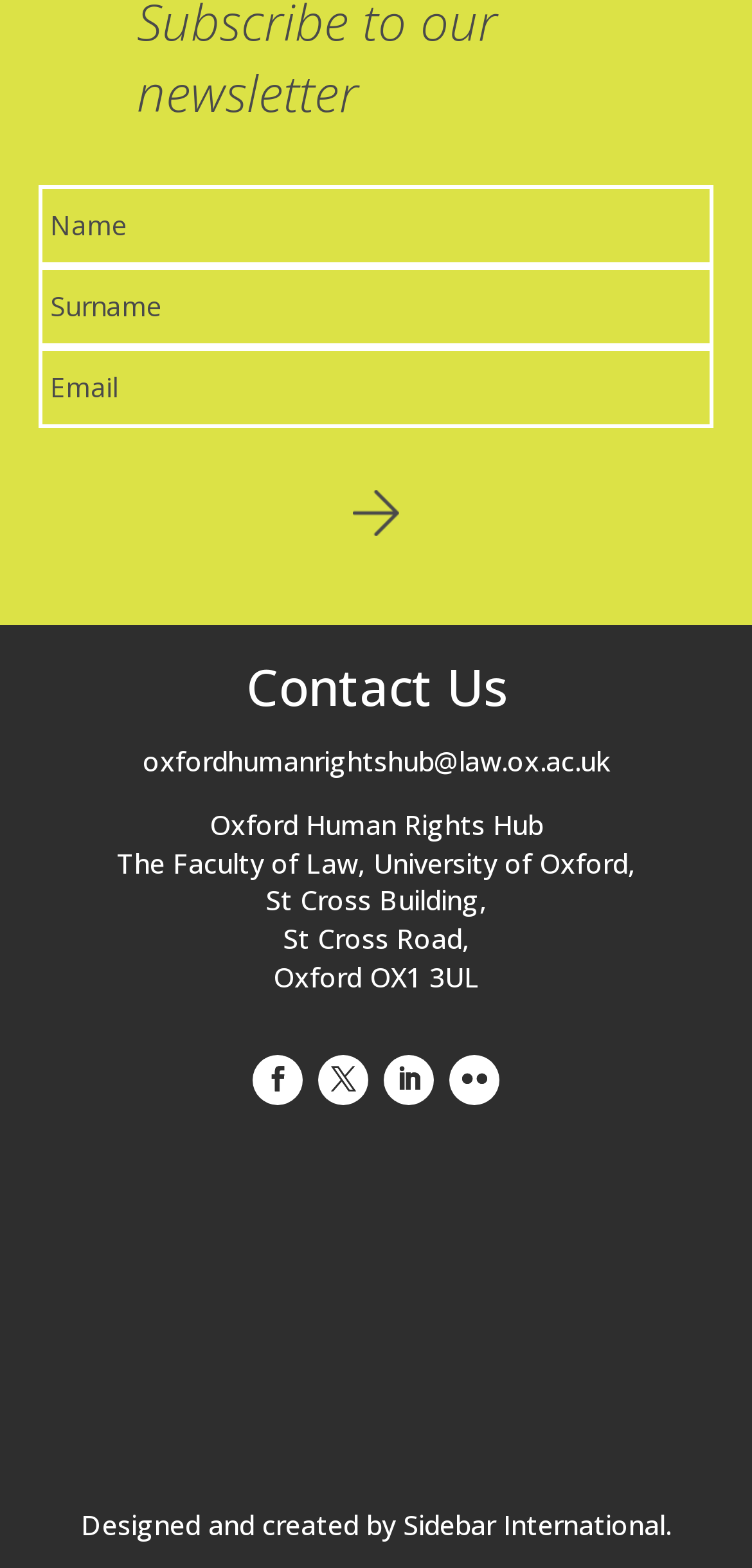Given the element description, predict the bounding box coordinates in the format (top-left x, top-left y, bottom-right x, bottom-right y), using floating point numbers between 0 and 1: aria-label="Facebook"

None